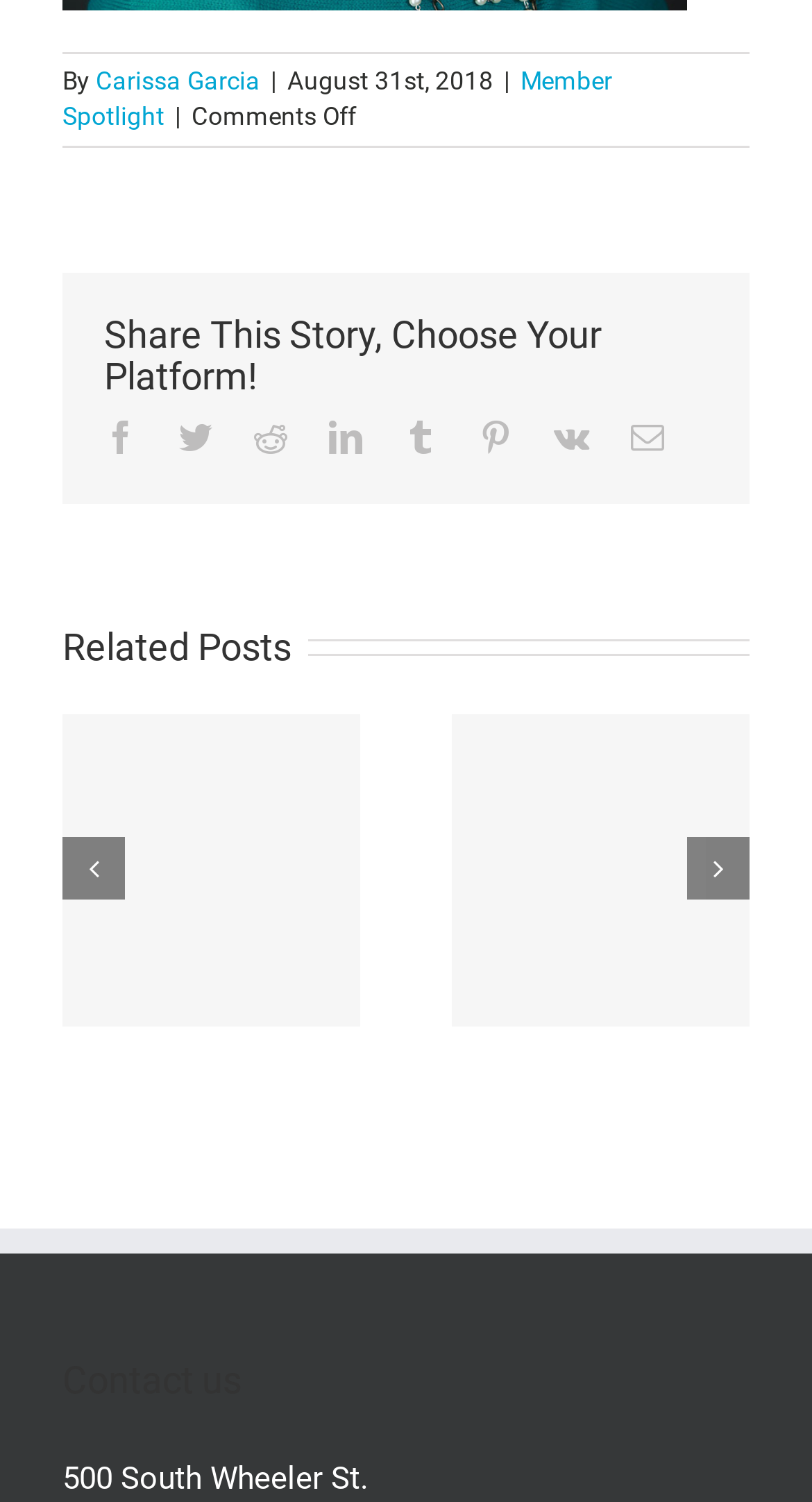Determine the bounding box coordinates of the target area to click to execute the following instruction: "Share this story on Twitter."

[0.221, 0.28, 0.262, 0.302]